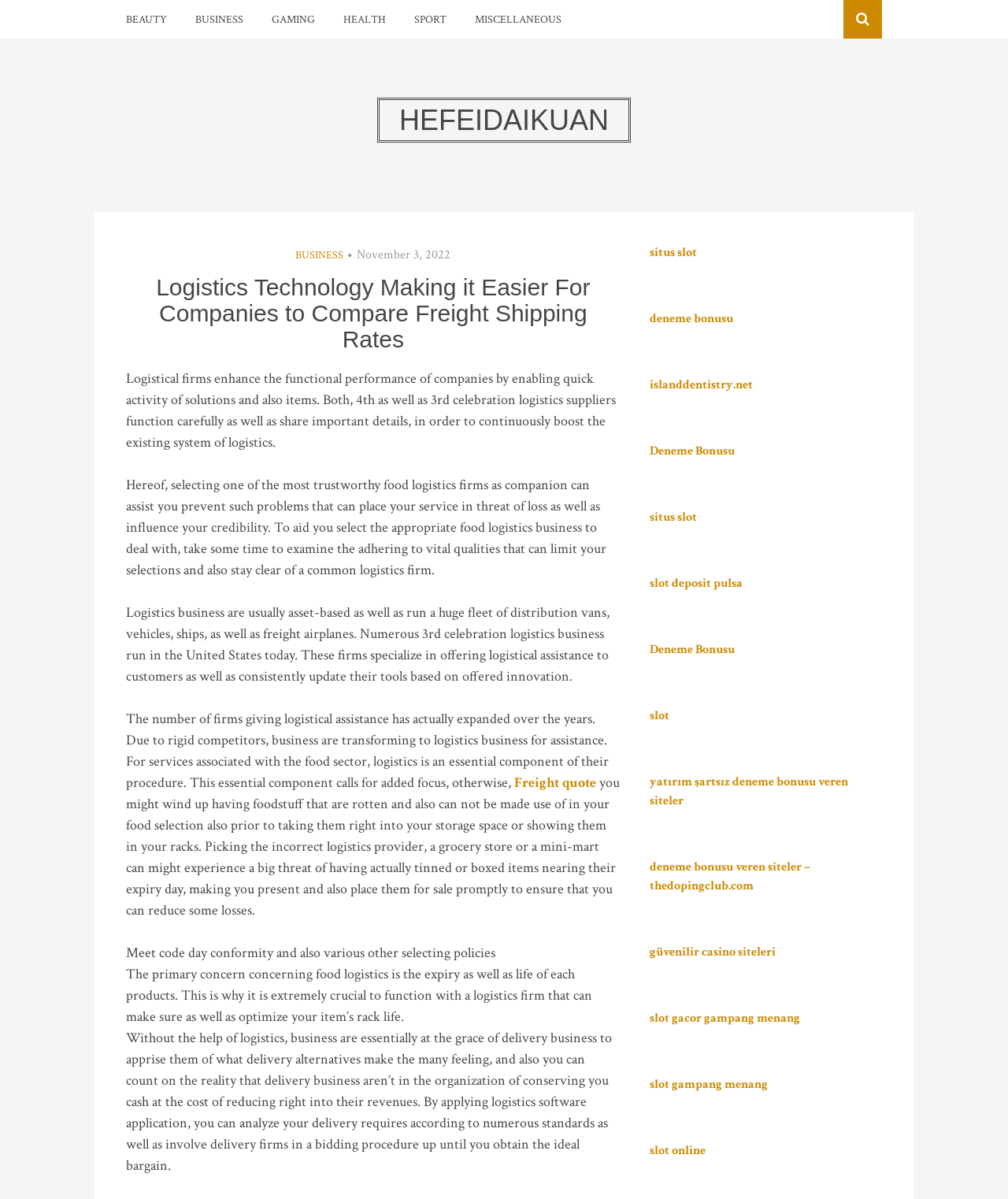What is the importance of logistics in the food sector?
Based on the image, give a concise answer in the form of a single word or short phrase.

Essential component